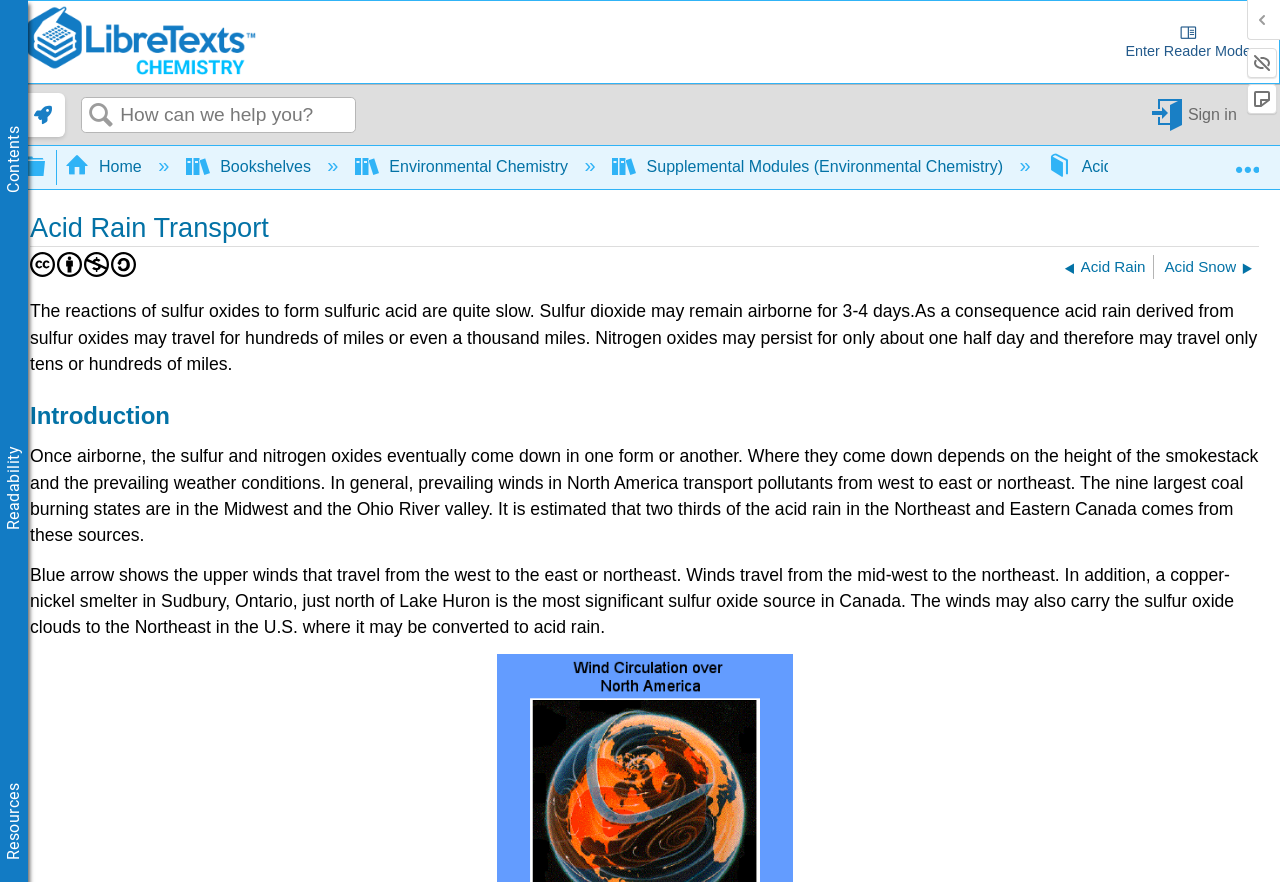Extract the main heading from the webpage content.

Acid Rain Transport